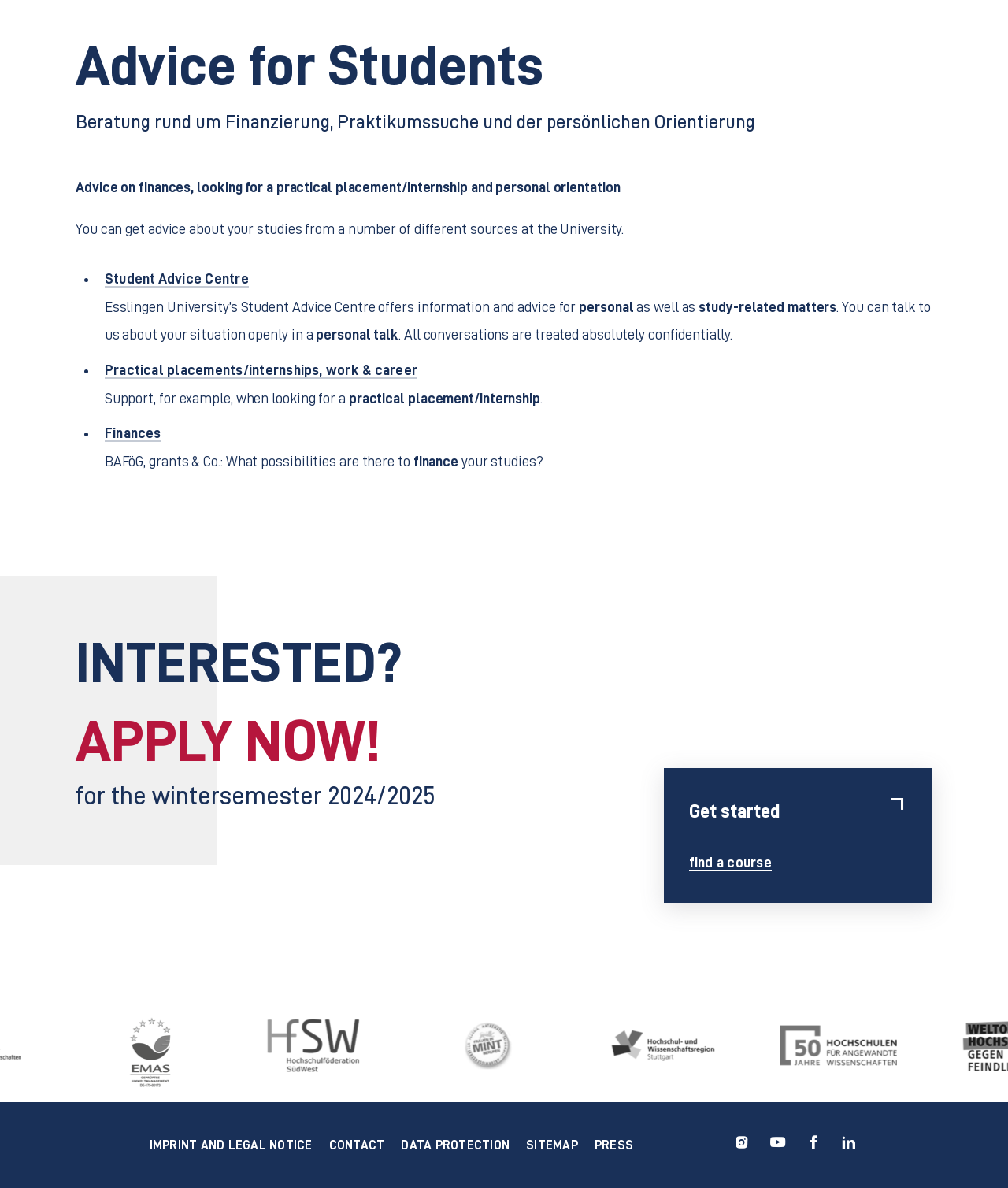Locate the UI element described by Finances in the provided webpage screenshot. Return the bounding box coordinates in the format (top-left x, top-left y, bottom-right x, bottom-right y), ensuring all values are between 0 and 1.

[0.104, 0.358, 0.16, 0.372]